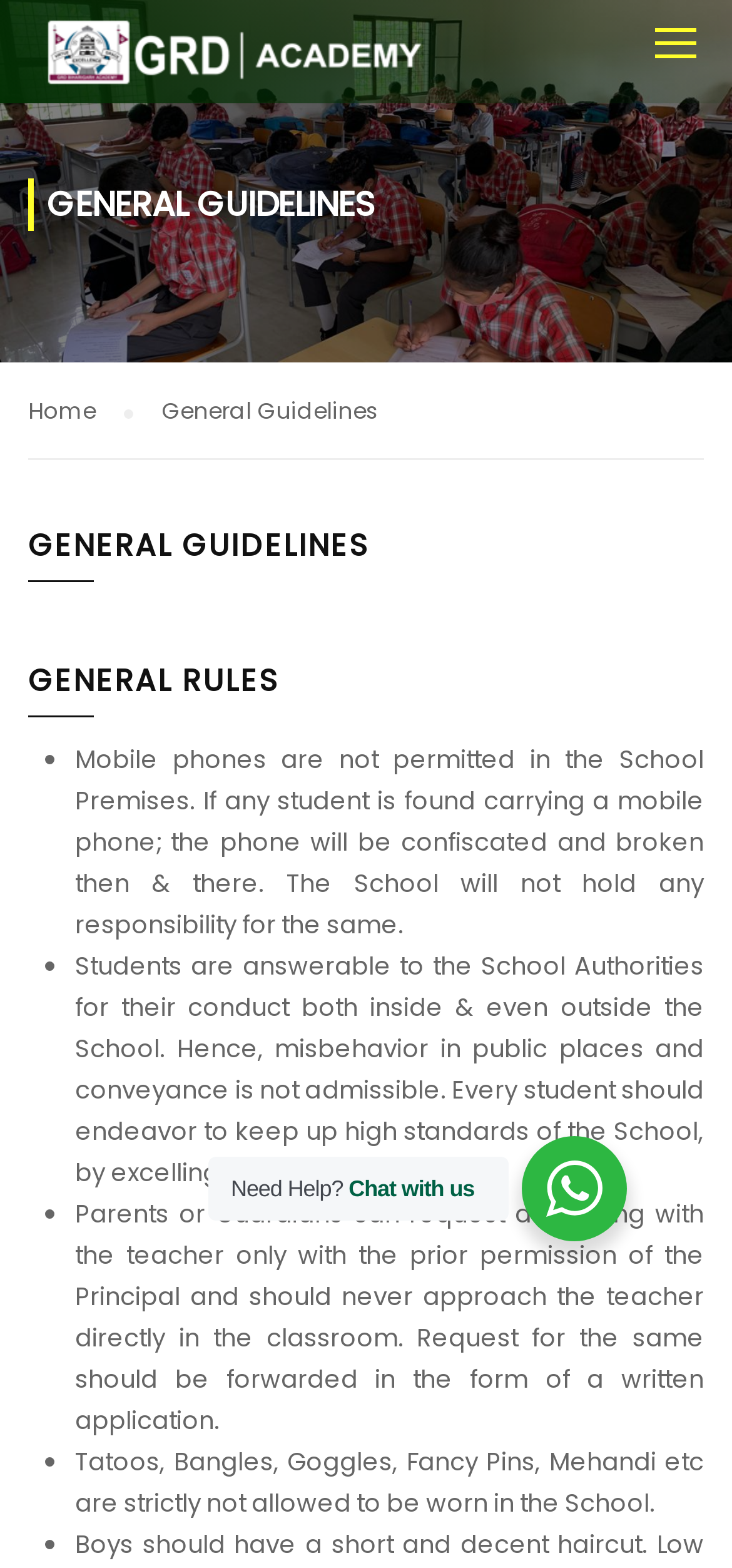What is the name of the academy?
Please provide a full and detailed response to the question.

The name of the academy can be found in the link at the top of the page, which says 'GRD Academy Biharigarh'. This link is also accompanied by an image with the same name.